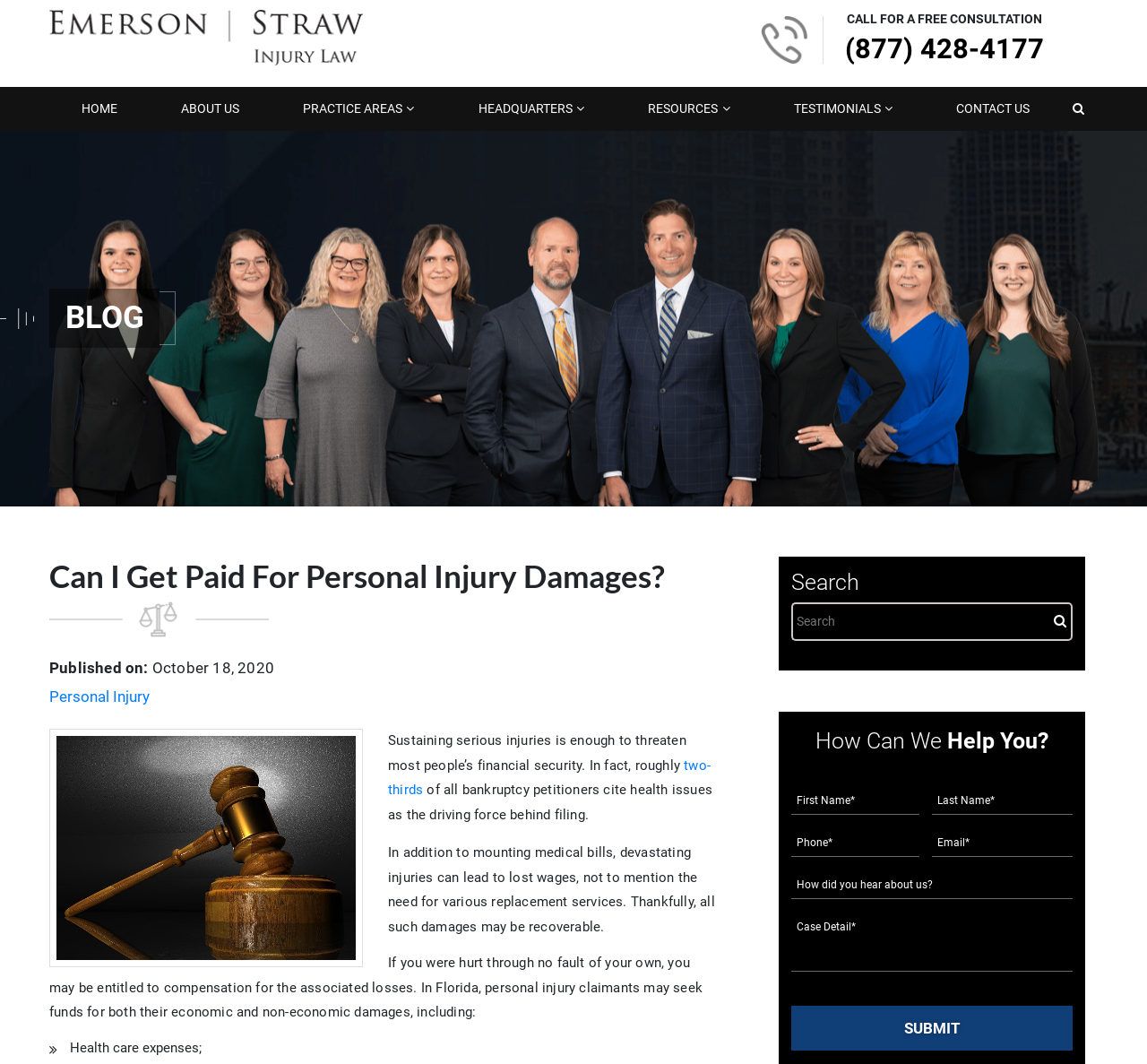Locate the bounding box coordinates of the element's region that should be clicked to carry out the following instruction: "Call the phone number". The coordinates need to be four float numbers between 0 and 1, i.e., [left, top, right, bottom].

[0.737, 0.03, 0.91, 0.062]